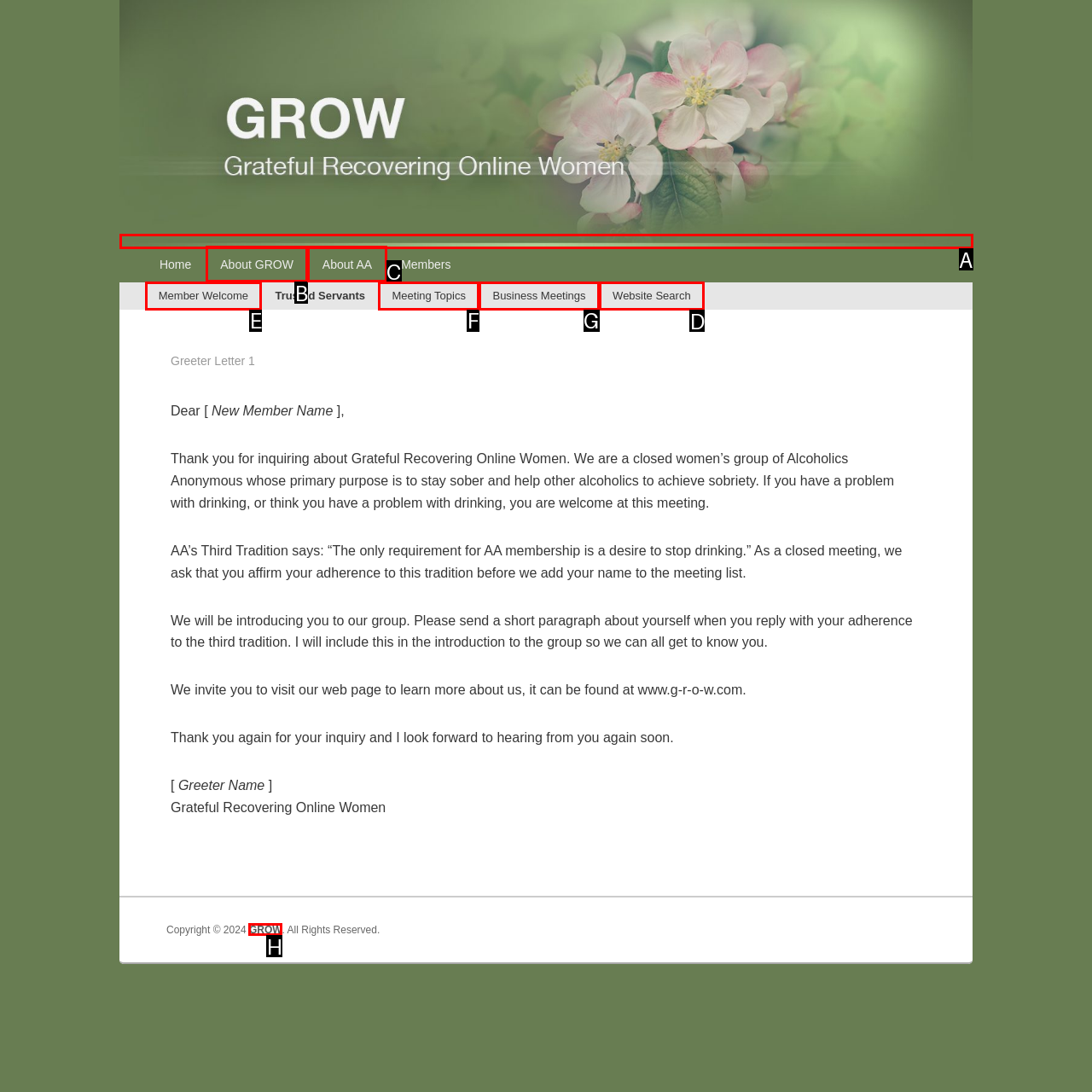Which letter corresponds to the correct option to complete the task: Click the 'Website Search' link?
Answer with the letter of the chosen UI element.

D